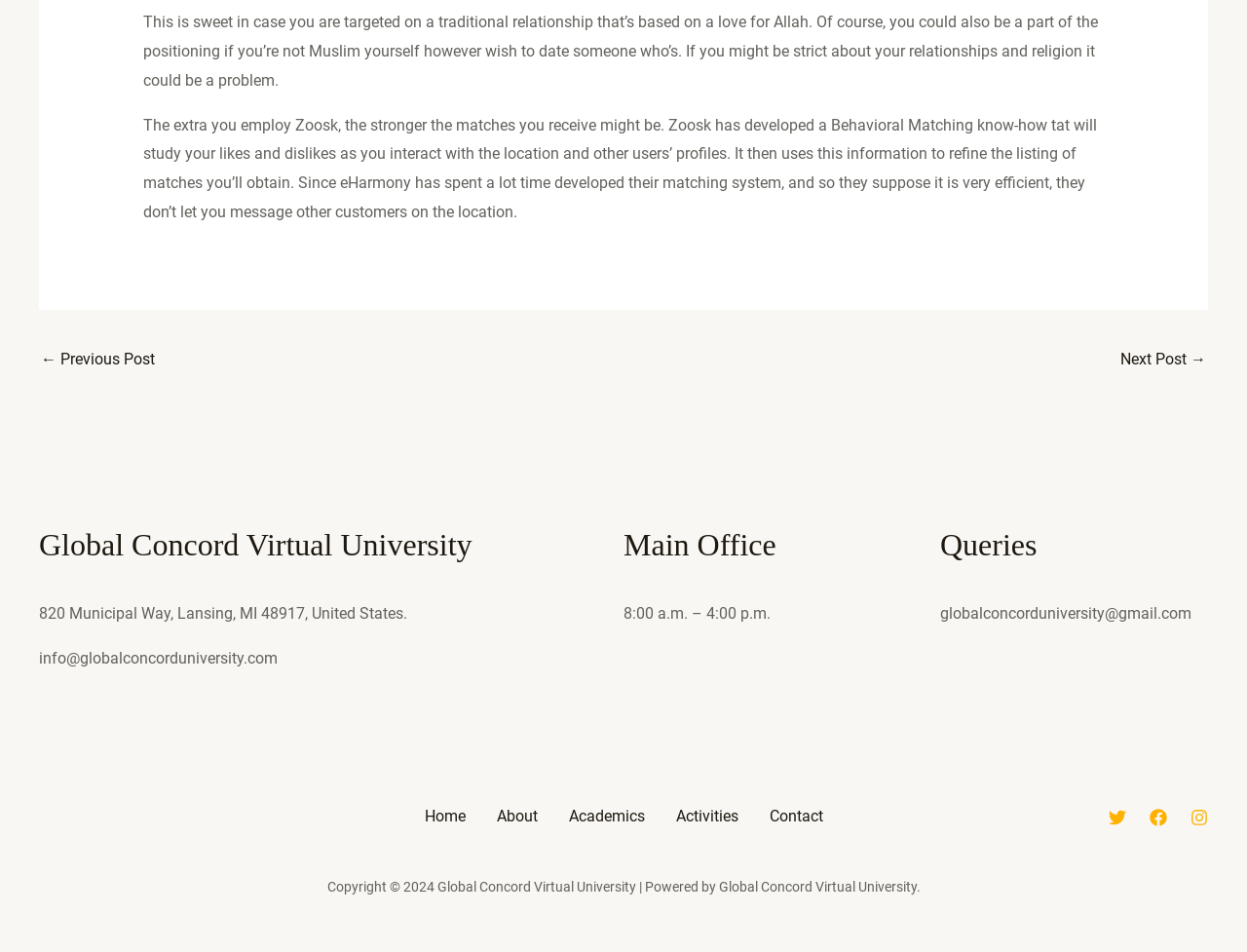Using the element description provided, determine the bounding box coordinates in the format (top-left x, top-left y, bottom-right x, bottom-right y). Ensure that all values are floating point numbers between 0 and 1. Element description: About

None